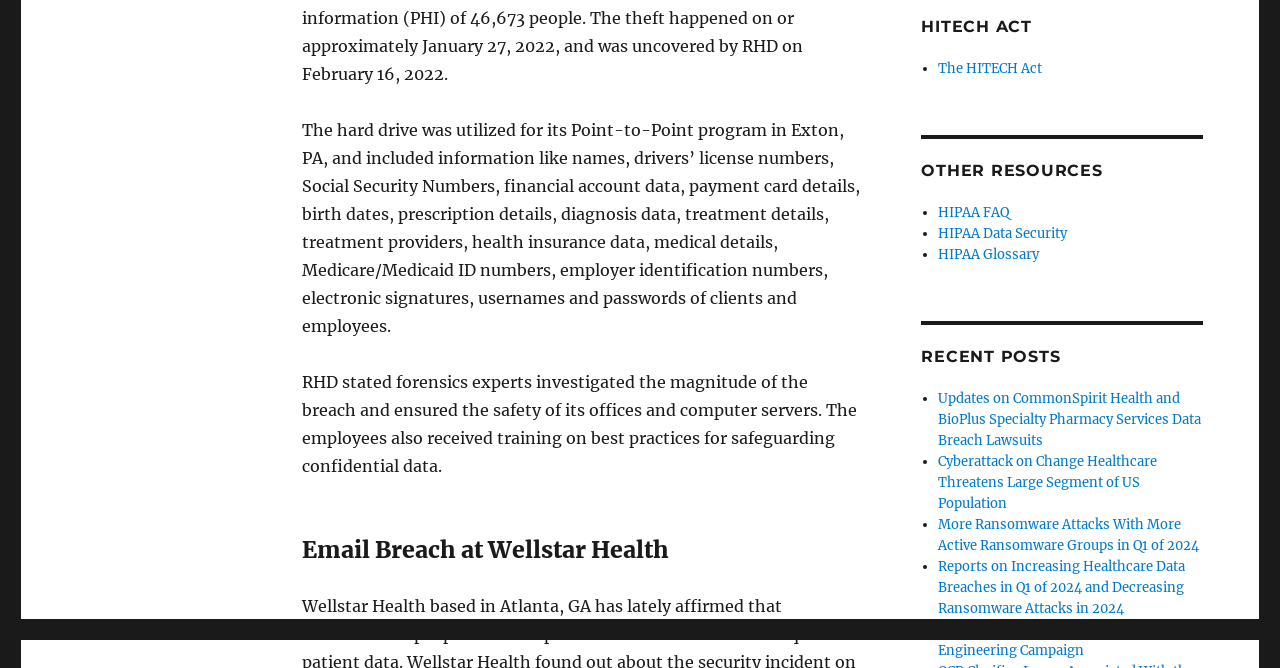Given the following UI element description: "HIPAA Data Security", find the bounding box coordinates in the webpage screenshot.

[0.733, 0.337, 0.833, 0.362]